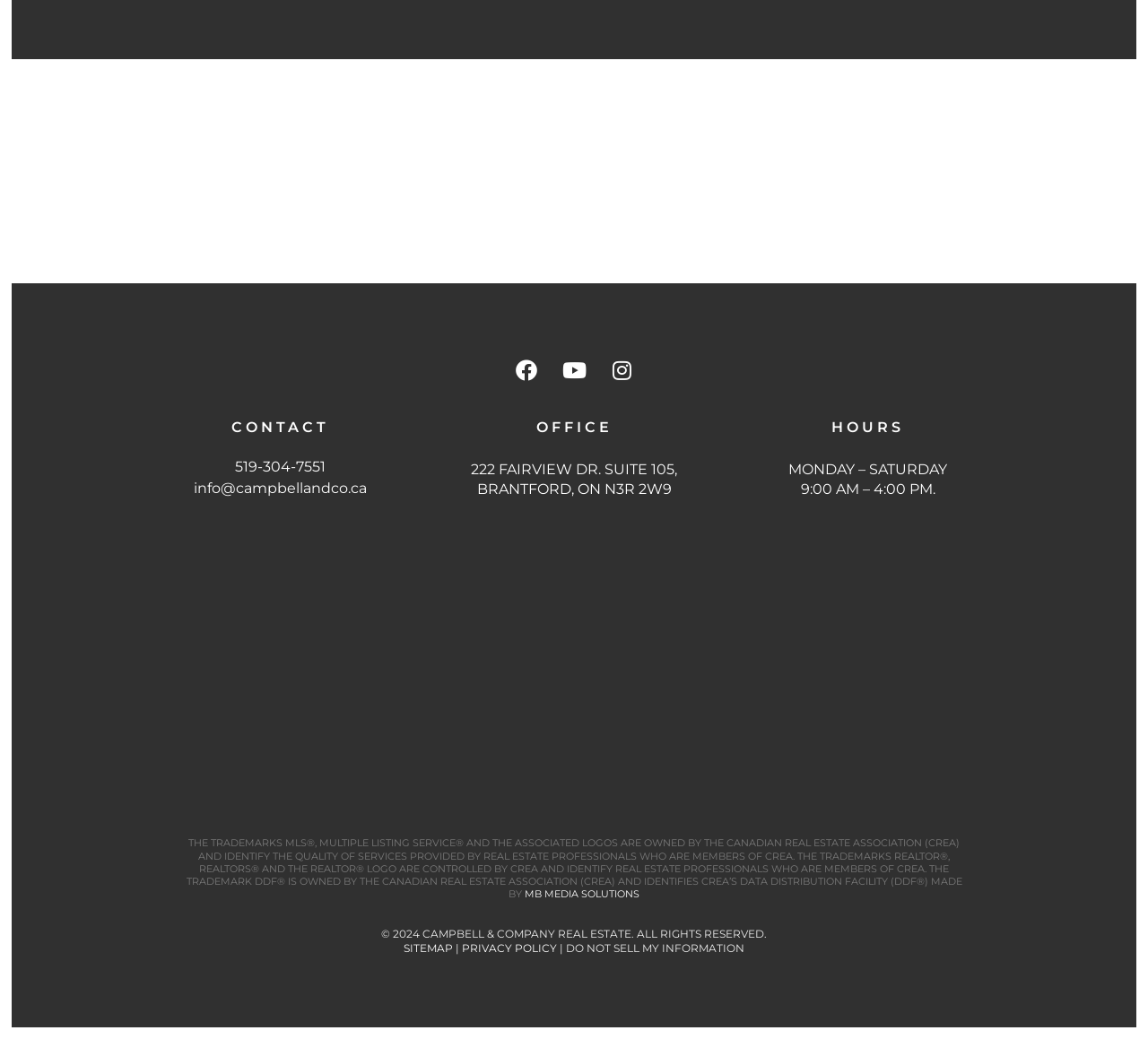Determine the bounding box coordinates of the region to click in order to accomplish the following instruction: "Check office hours". Provide the coordinates as four float numbers between 0 and 1, specifically [left, top, right, bottom].

[0.654, 0.403, 0.859, 0.421]